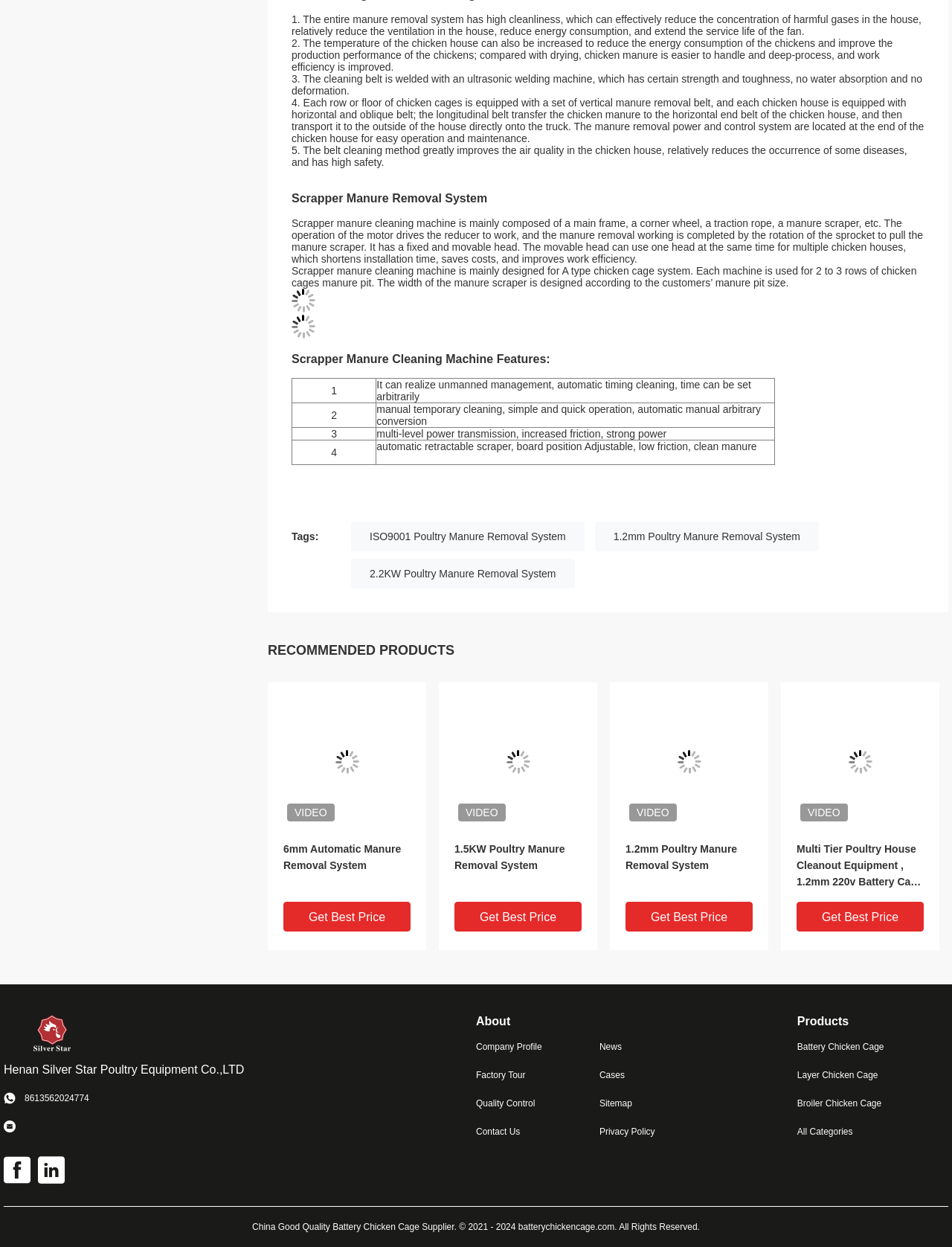Find the UI element described as: "Home" and predict its bounding box coordinates. Ensure the coordinates are four float numbers between 0 and 1, [left, top, right, bottom].

None